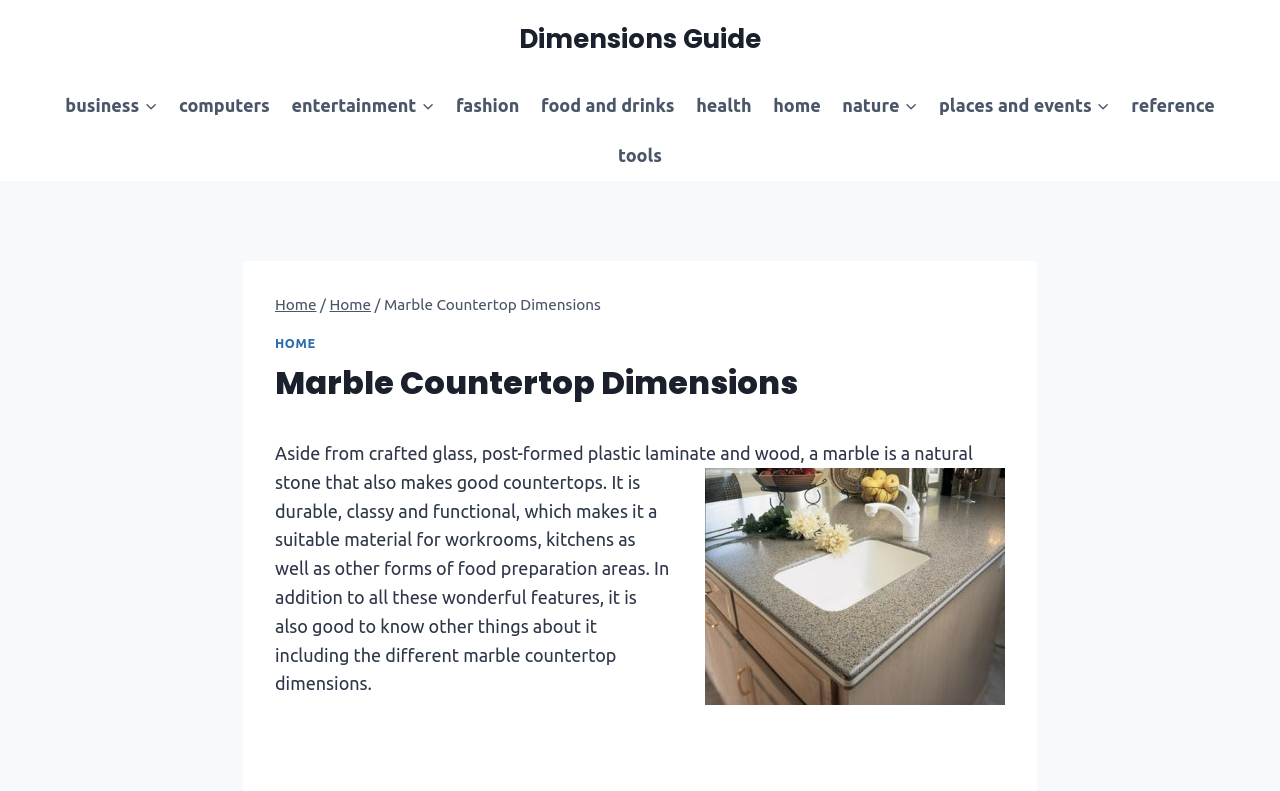Identify the bounding box coordinates of the clickable region required to complete the instruction: "Click on the 'HOME' link". The coordinates should be given as four float numbers within the range of 0 and 1, i.e., [left, top, right, bottom].

[0.215, 0.424, 0.247, 0.442]